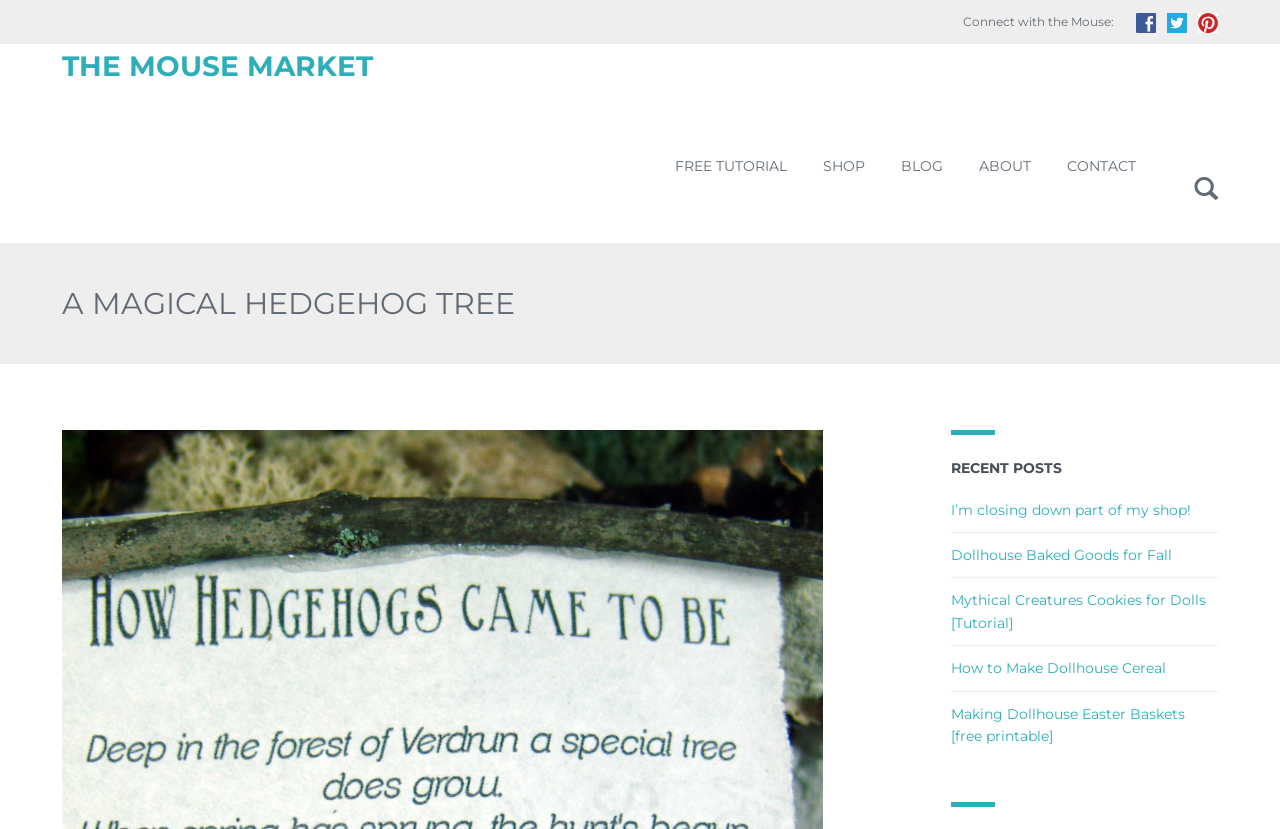Determine the bounding box coordinates of the clickable element necessary to fulfill the instruction: "Visit the 'FREE TUTORIAL' page". Provide the coordinates as four float numbers within the 0 to 1 range, i.e., [left, top, right, bottom].

[0.515, 0.134, 0.627, 0.267]